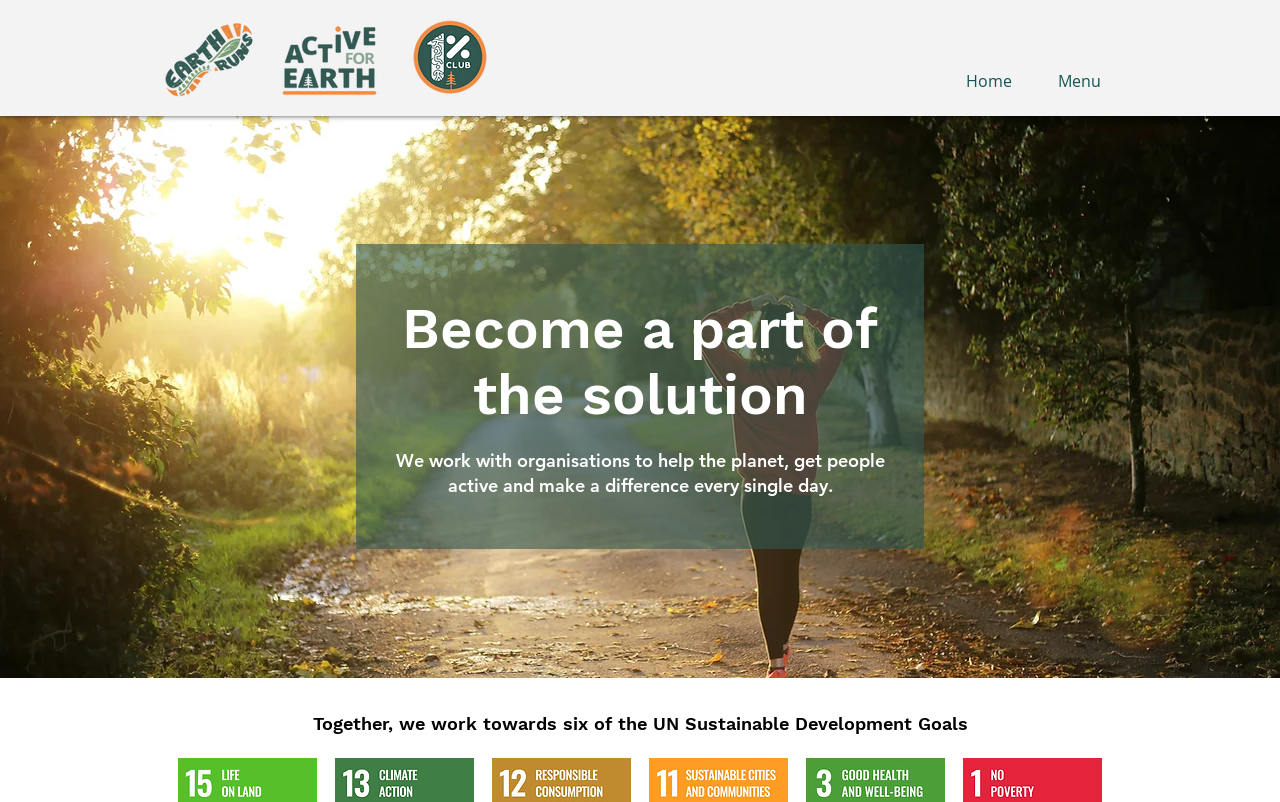Can you find and generate the webpage's heading?

Become a part of the solution